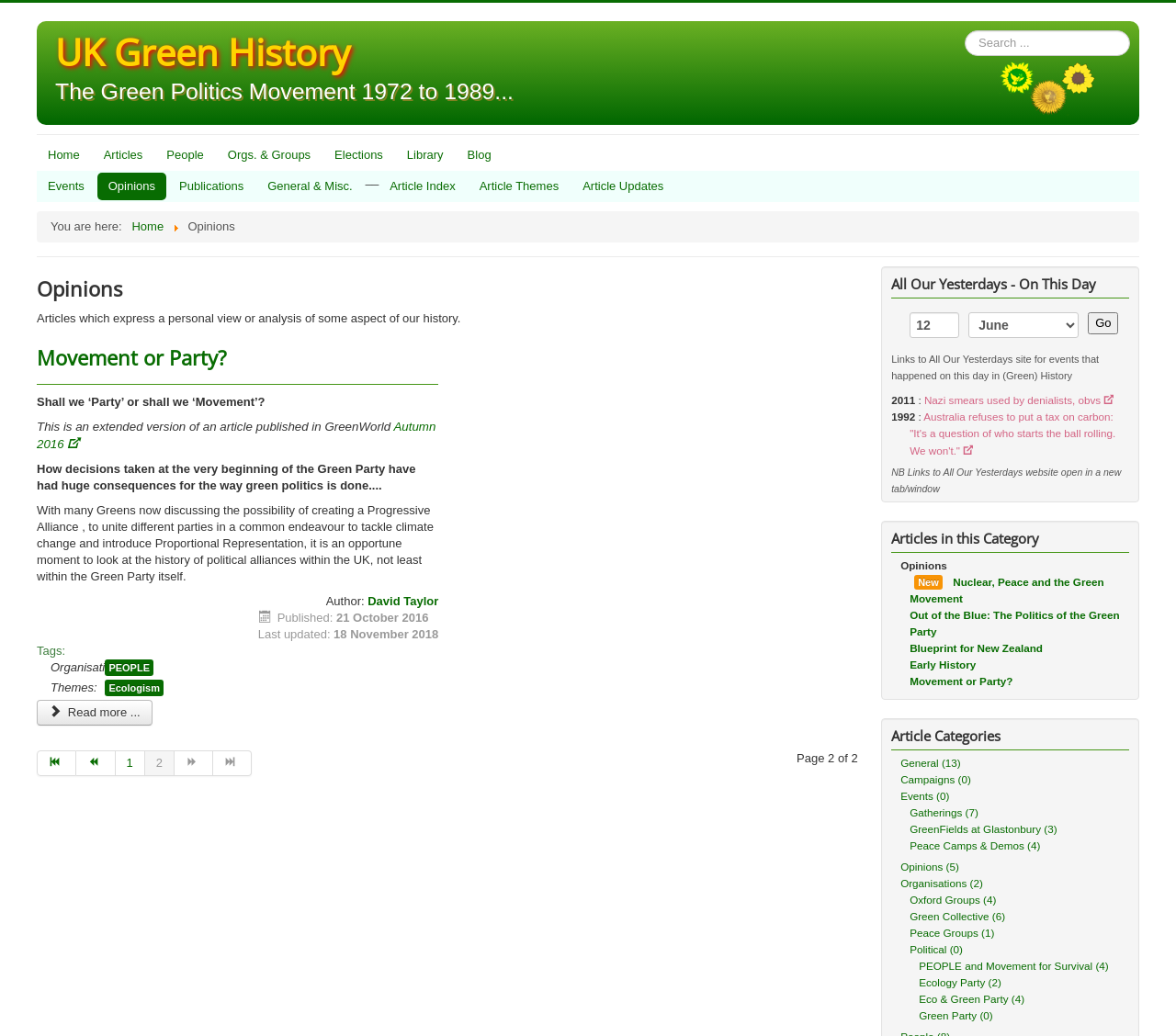Predict the bounding box of the UI element that fits this description: "Blueprint for New Zealand".

[0.774, 0.62, 0.887, 0.631]